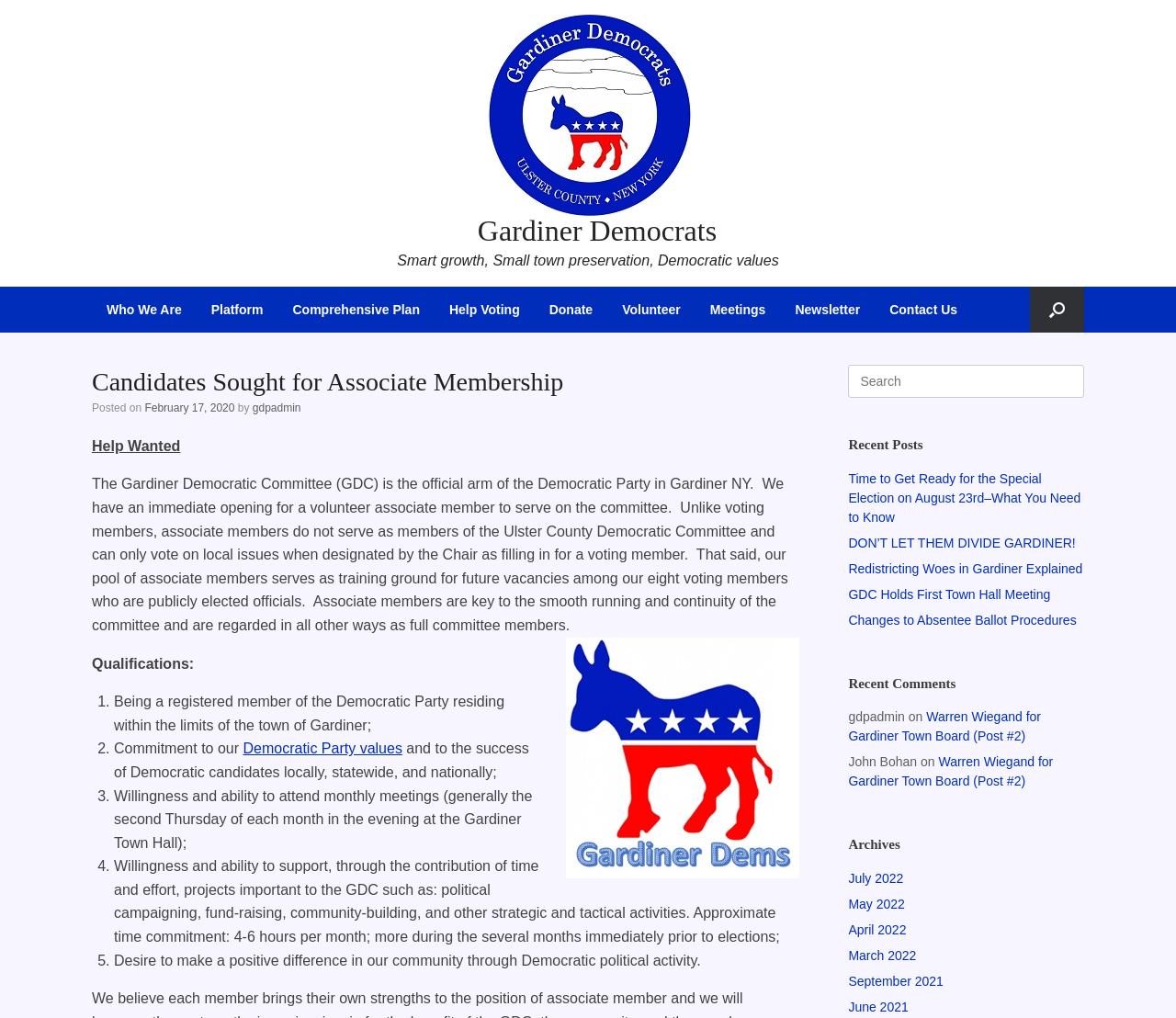Provide a thorough description of this webpage.

The webpage is about the Gardiner Democrats, a local Democratic Party committee in Gardiner, NY. At the top, there is a logo of the Gardiner Democrats, accompanied by a tagline "Smart growth, Small town preservation, Democratic values". Below the logo, there is a navigation menu with links to various pages, including "Who We Are", "Platform", "Comprehensive Plan", and more.

The main content of the page is an article titled "Candidates Sought for Associate Membership", which is posted on February 17, 2020. The article explains that the Gardiner Democratic Committee is seeking a volunteer associate member to serve on the committee. The associate member will not have voting rights but will play a crucial role in the committee's operations. The article outlines the qualifications and responsibilities of the associate member, including attending monthly meetings, supporting projects, and contributing time and effort to the committee.

On the right side of the page, there is a search bar and a section titled "Recent Posts", which lists several article titles, including "Time to Get Ready for the Special Election on August 23rd–What You Need to Know" and "Redistricting Woes in Gardiner Explained". Below the recent posts section, there is a section titled "Recent Comments", which lists comments from users, including "gdpadmin" and "John Bohan". Finally, there is a section titled "Archives", which lists links to articles from previous months, including July 2022, May 2022, and September 2021.